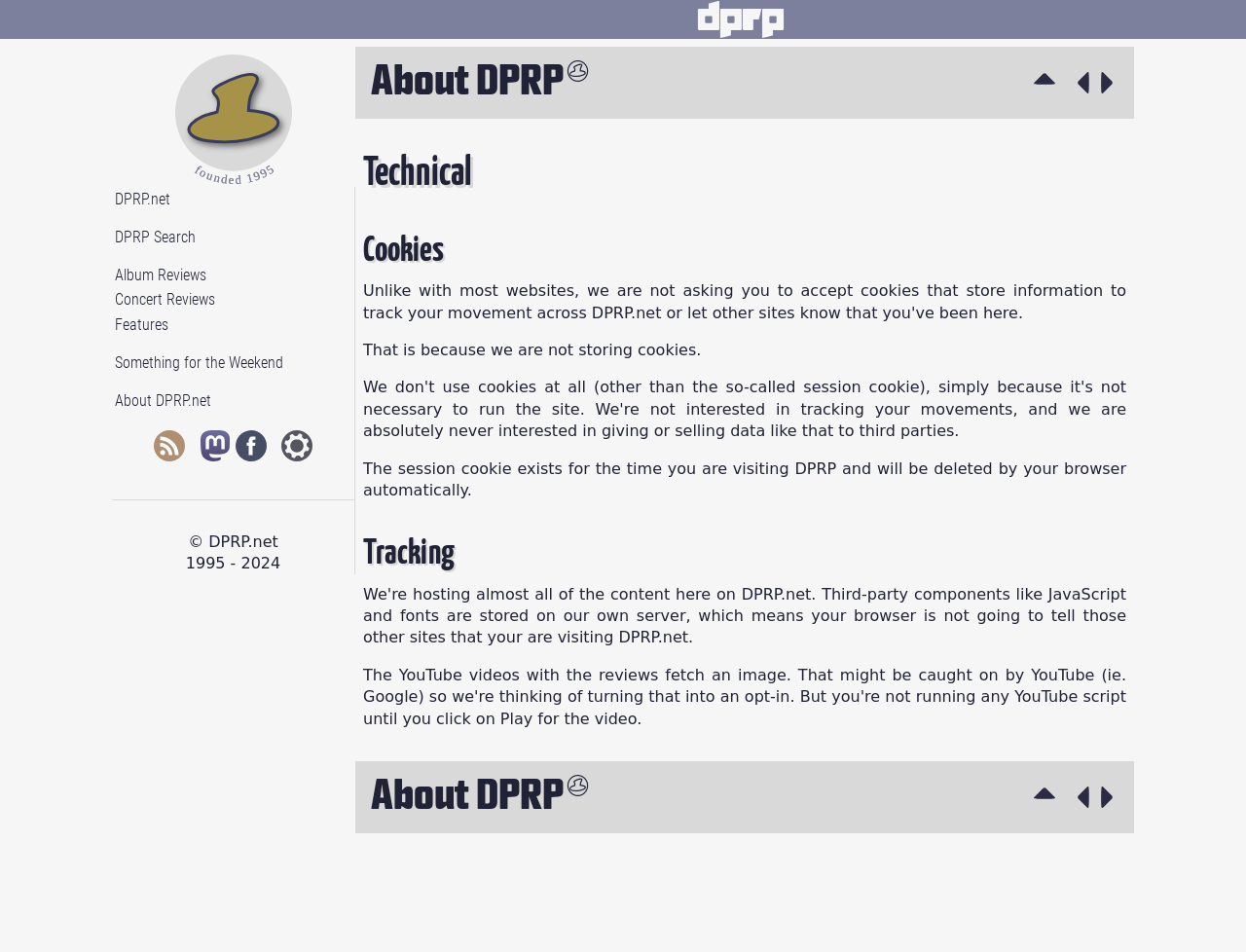Reply to the question below using a single word or brief phrase:
What is the copyright year range of the website?

1995 - 2024